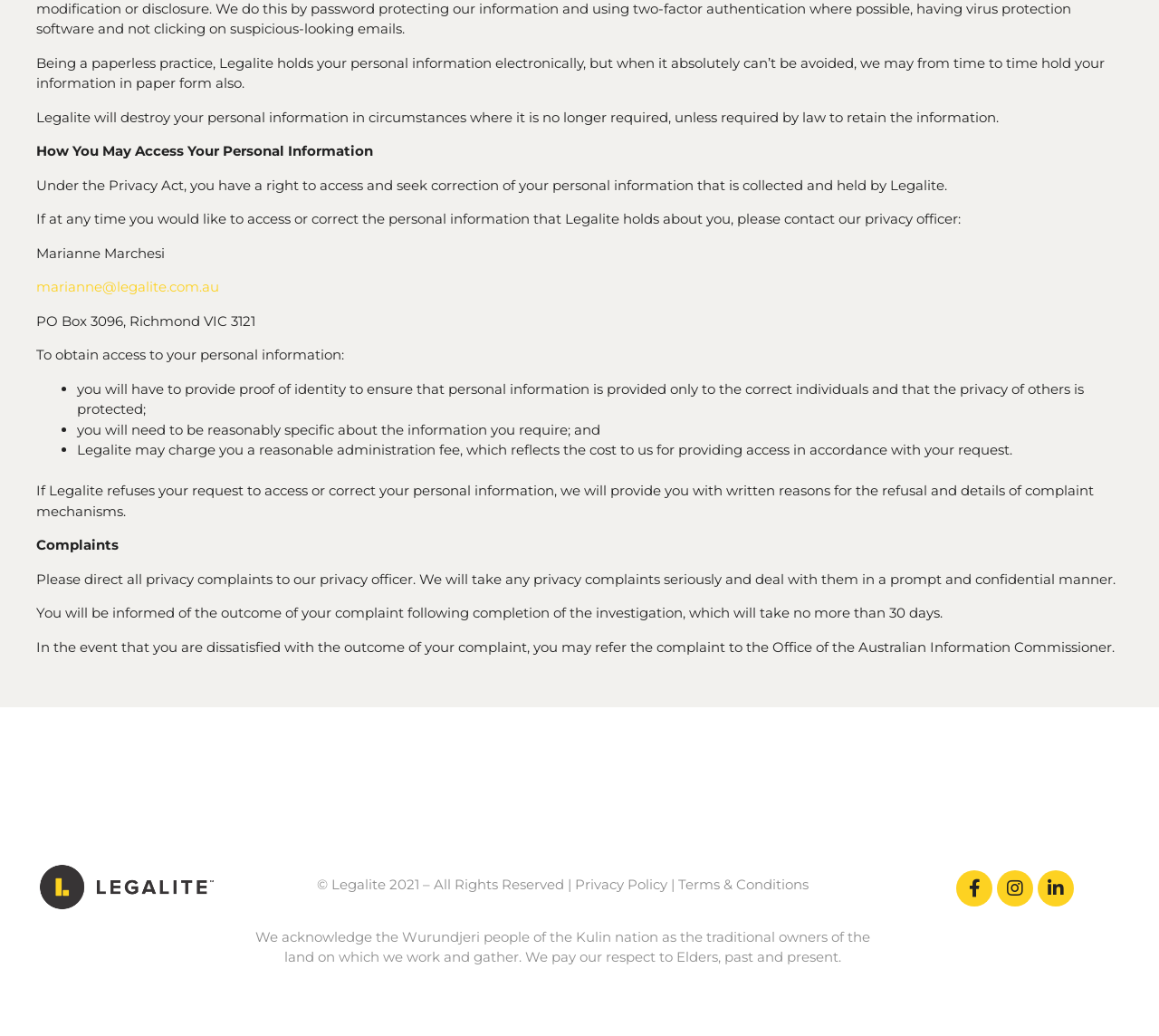Please respond to the question with a concise word or phrase:
What is the email address of the privacy officer?

marianne@legalite.com.au